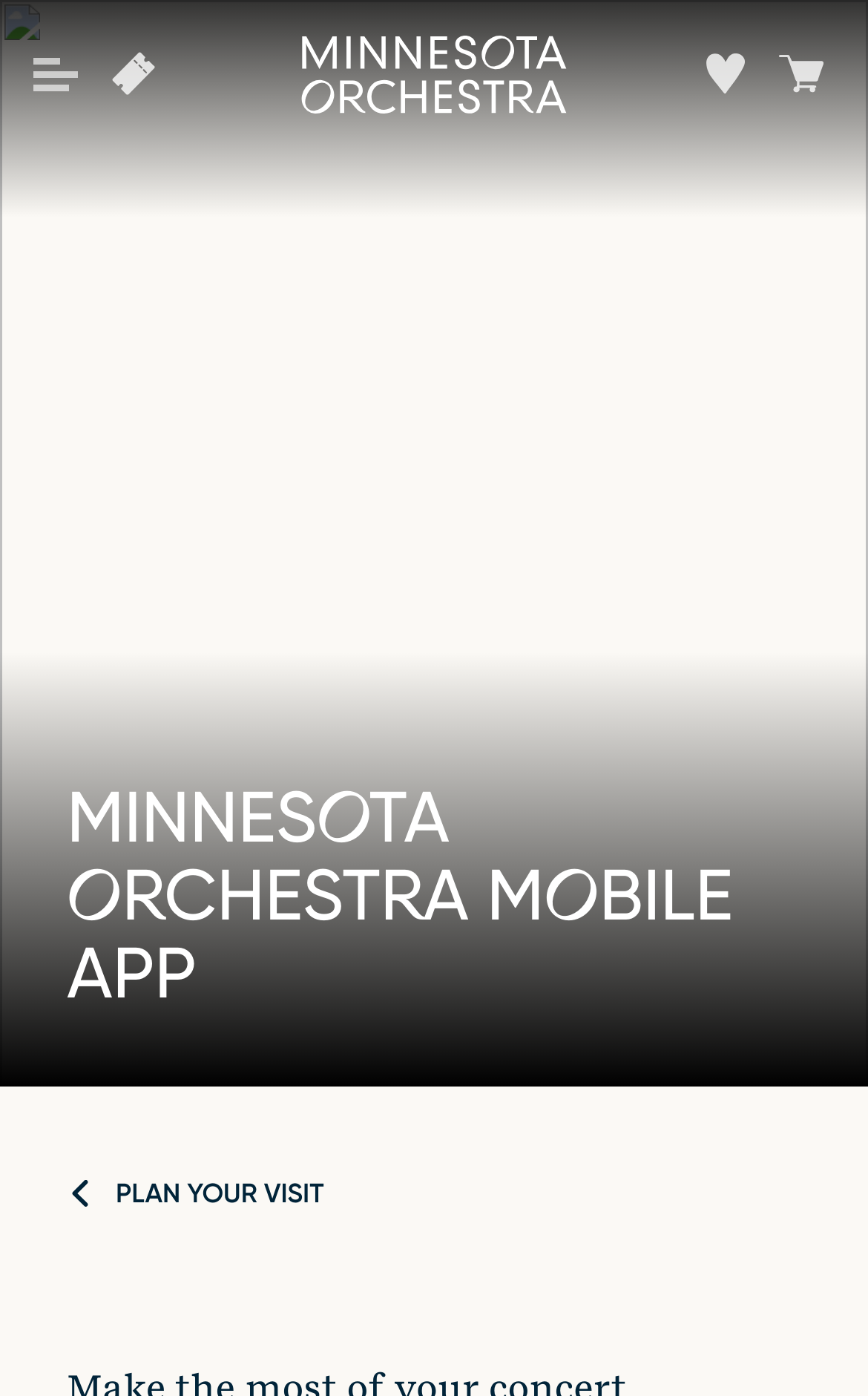What is the purpose of the 'PLAN YOUR VISIT' link?
Answer the question based on the image using a single word or a brief phrase.

To plan a visit